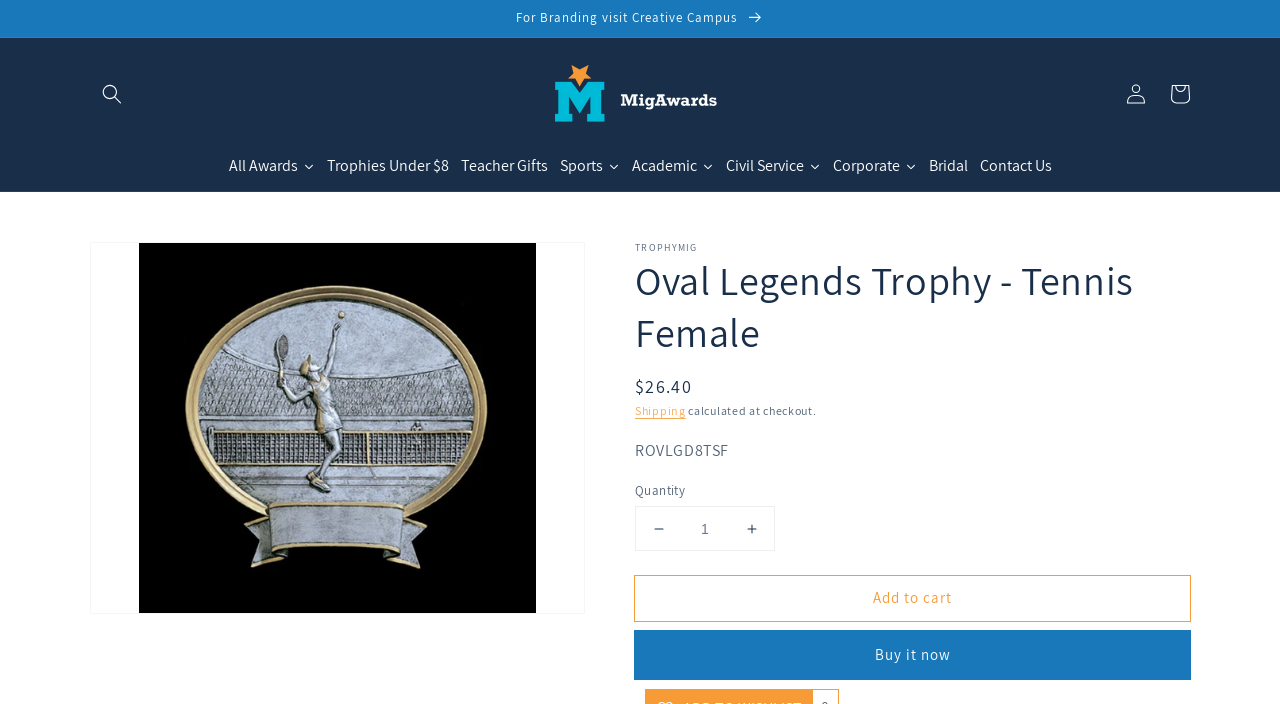Identify the bounding box coordinates of the region that should be clicked to execute the following instruction: "Add Oval Legends Trophy to cart".

[0.496, 0.818, 0.93, 0.882]